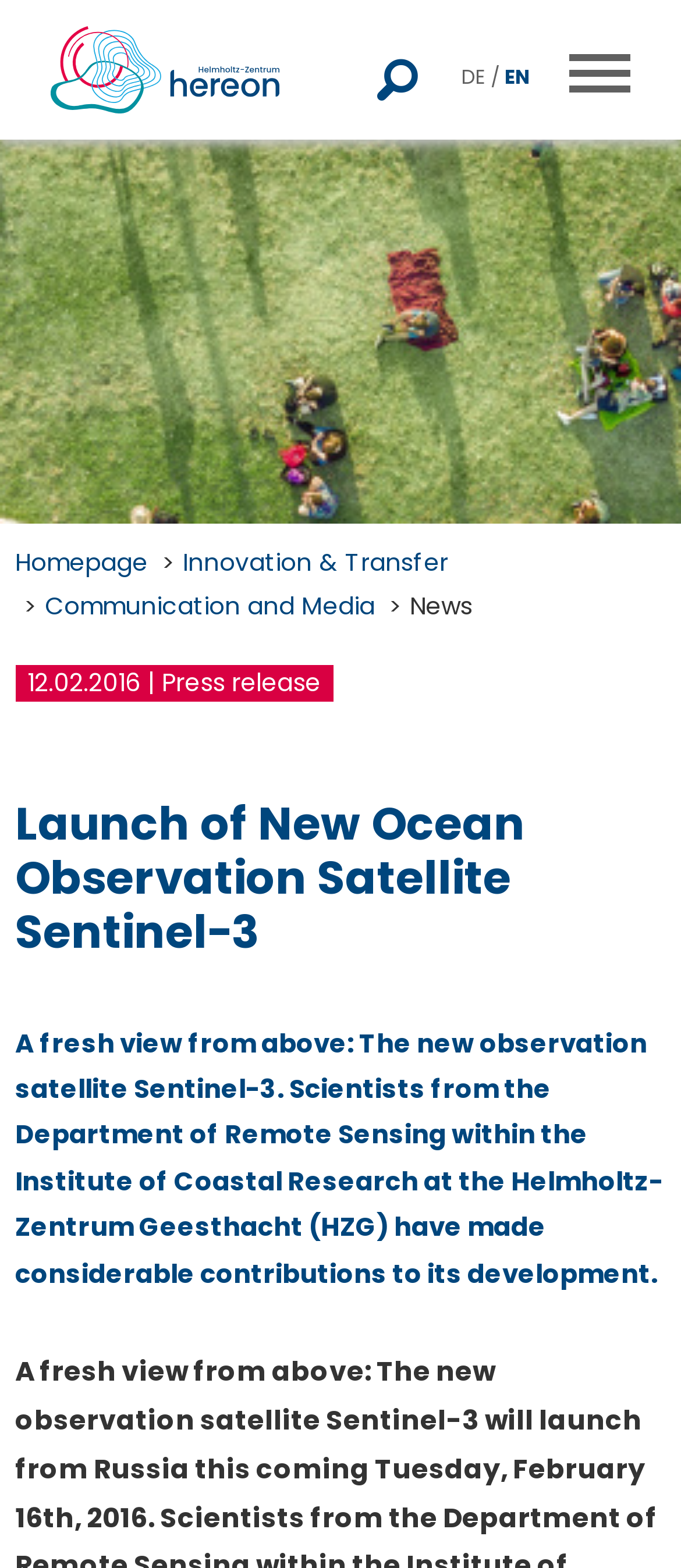What is the title or heading displayed on the webpage?

Launch of New Ocean Observation Satellite Sentinel-3